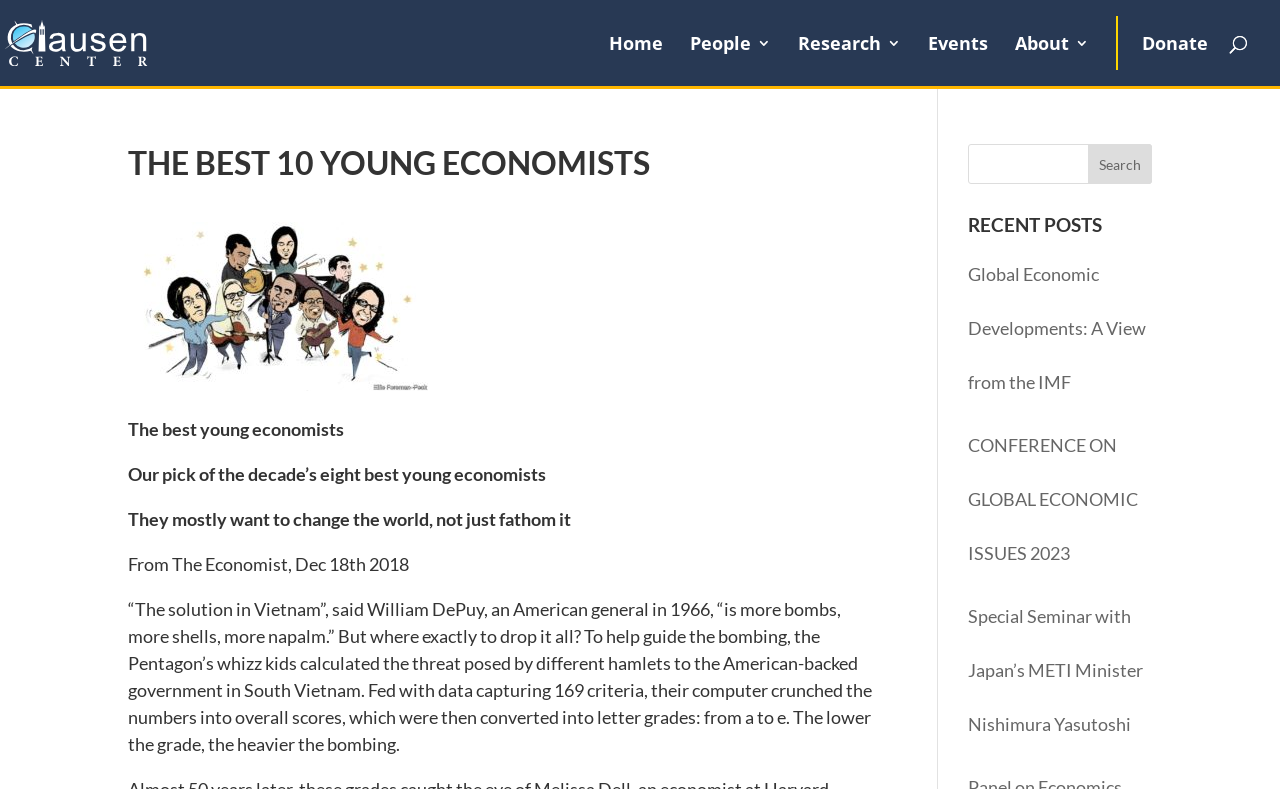Please locate the bounding box coordinates of the element that should be clicked to achieve the given instruction: "Search for something".

[0.756, 0.183, 0.9, 0.233]